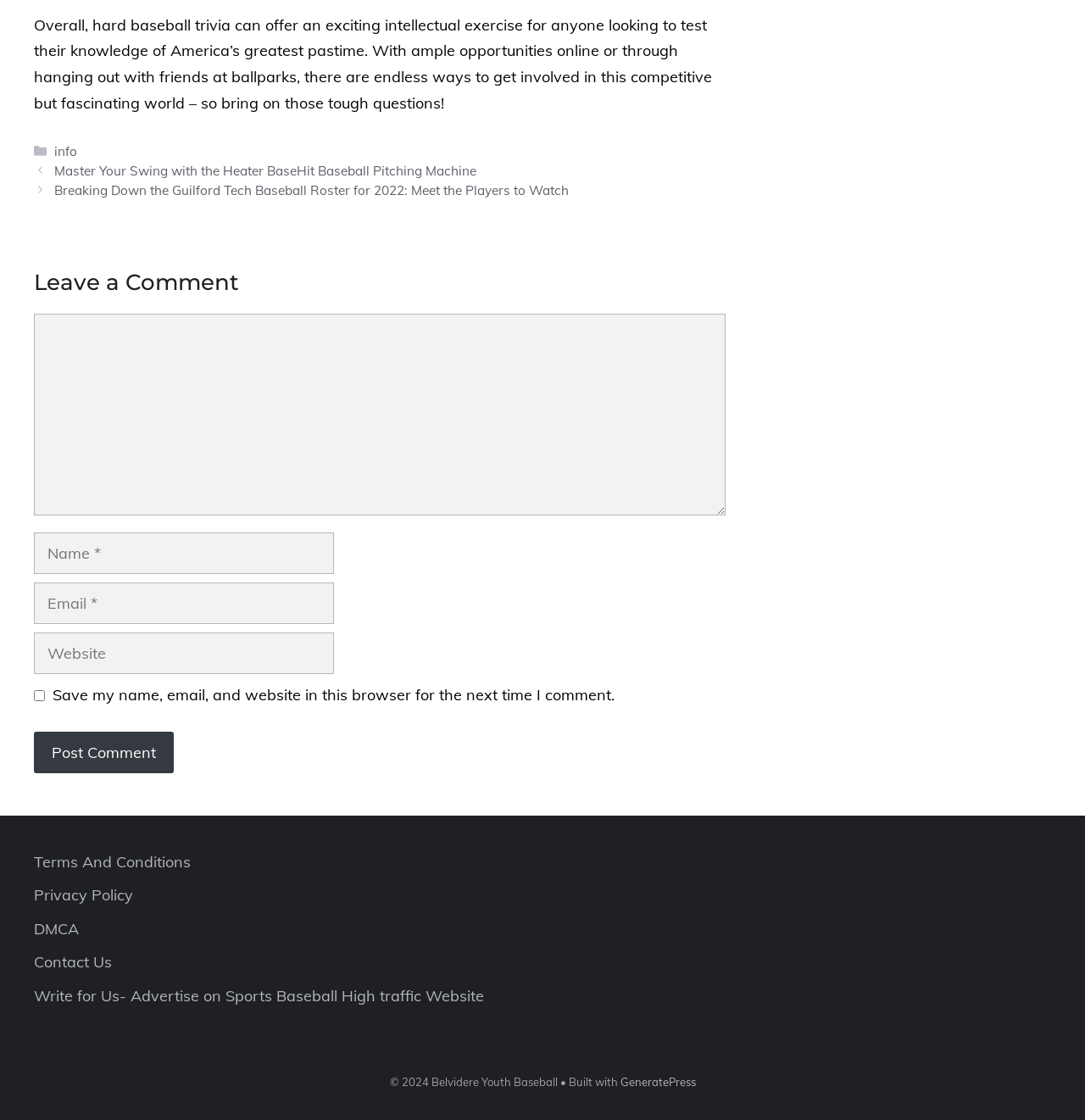Based on the image, please elaborate on the answer to the following question:
What is the name of the website builder?

The StaticText element at the bottom of the webpage reads '• Built with GeneratePress', indicating that the website builder is GeneratePress.